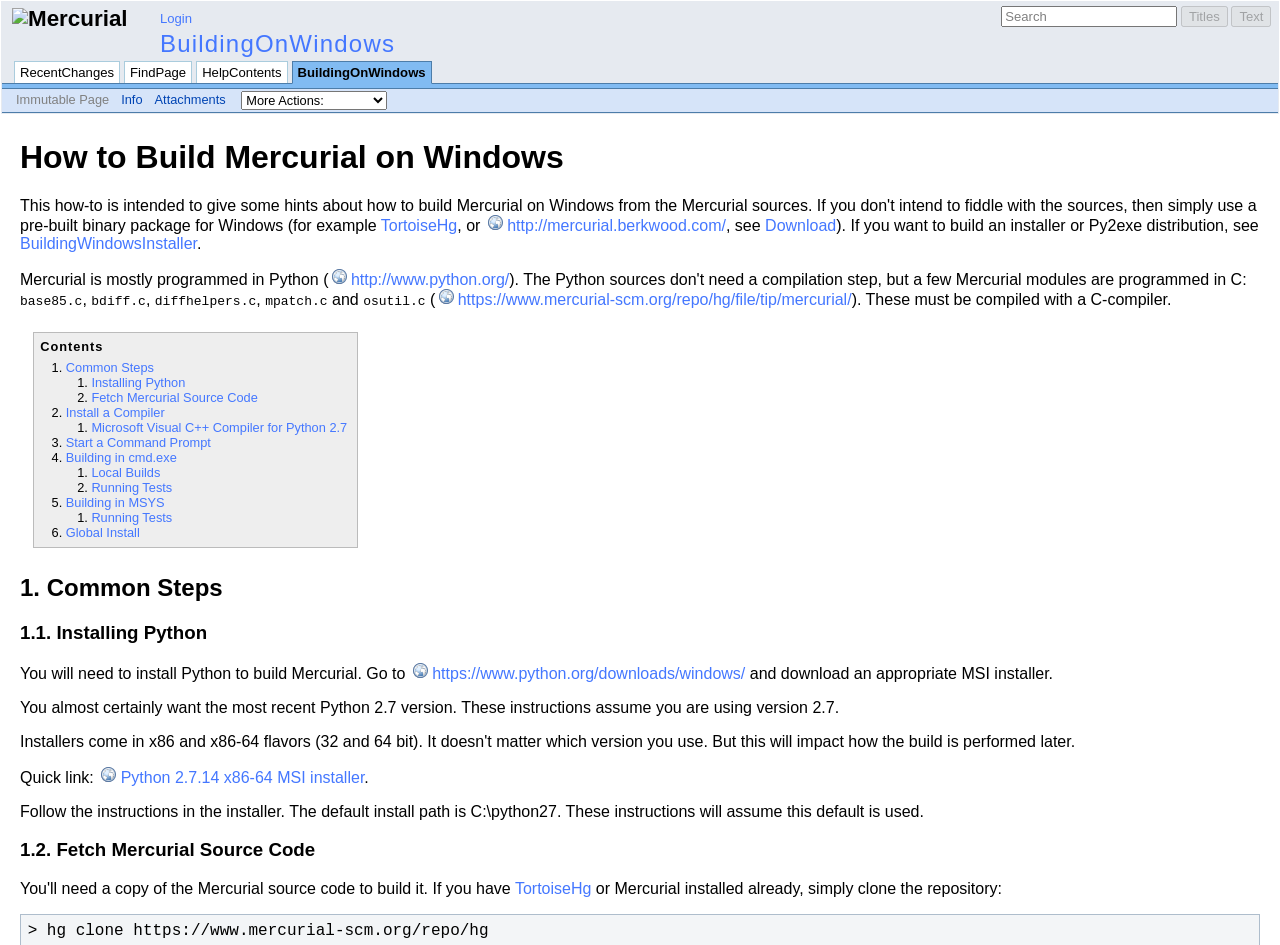Answer this question using a single word or a brief phrase:
What is the default install path for Python 2.7?

C:\python27